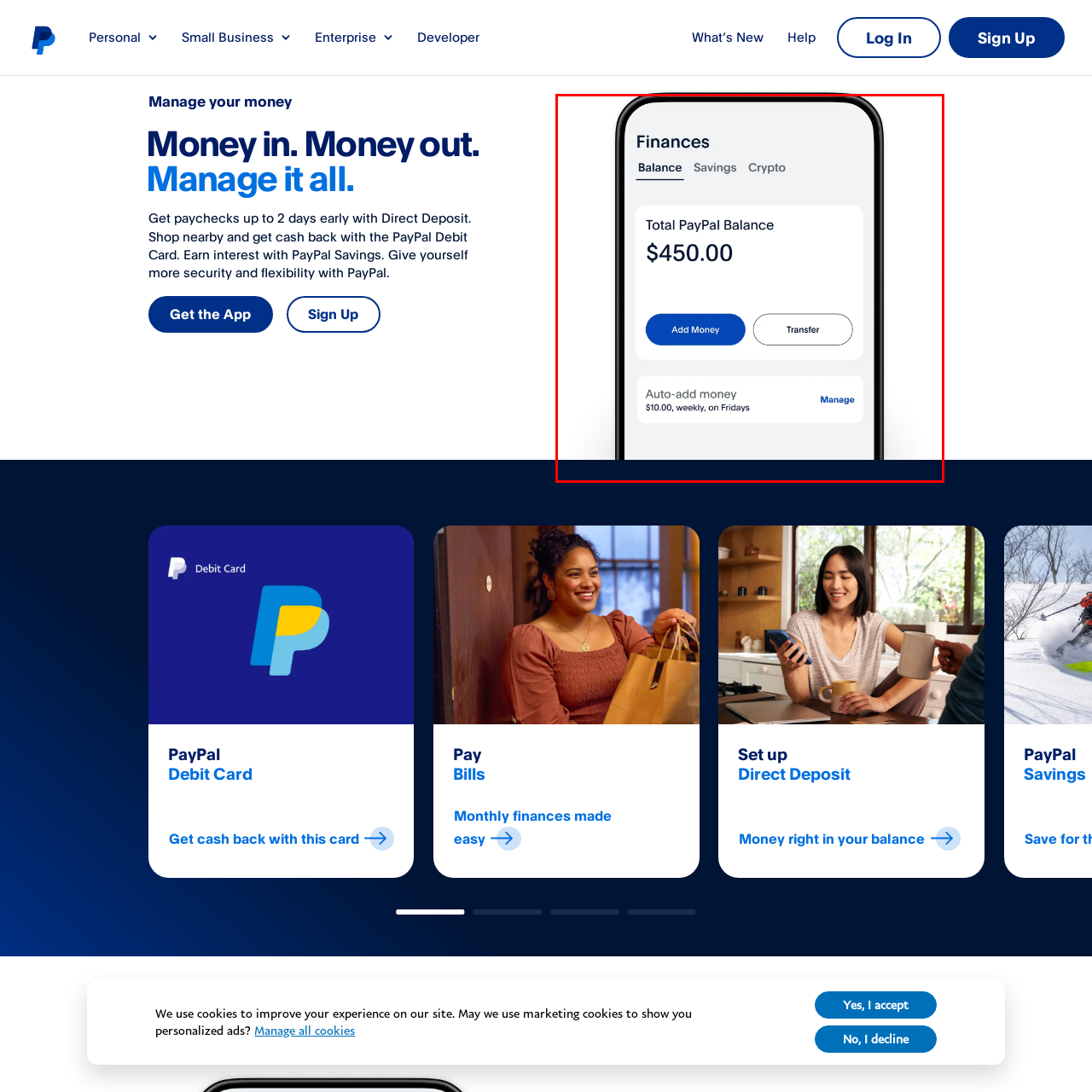Refer to the image area inside the black border, How often is the Auto-add money feature set to occur? 
Respond concisely with a single word or phrase.

Weekly